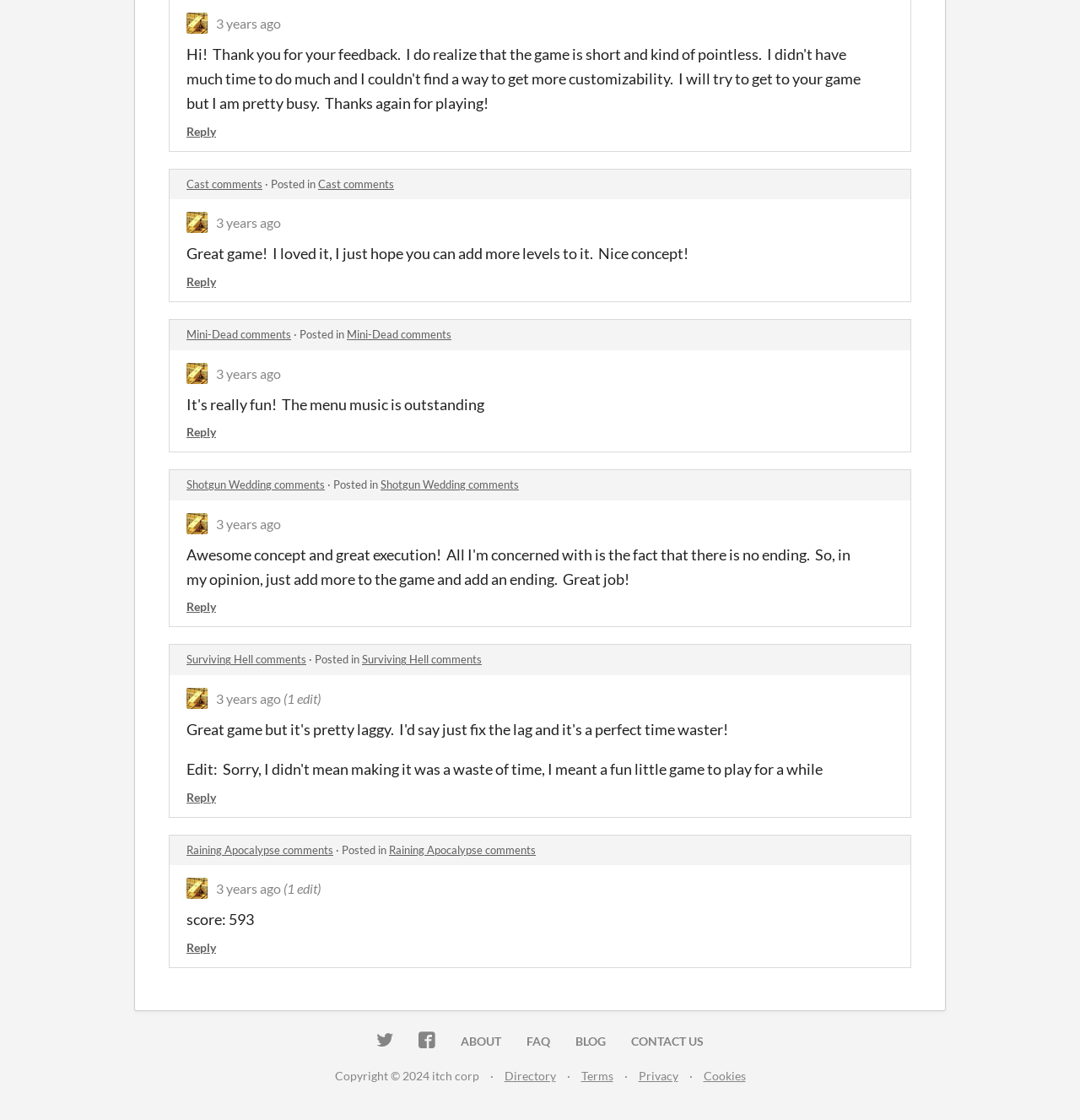What is the purpose of the 'Reply' links?
Use the image to answer the question with a single word or phrase.

To respond to comments